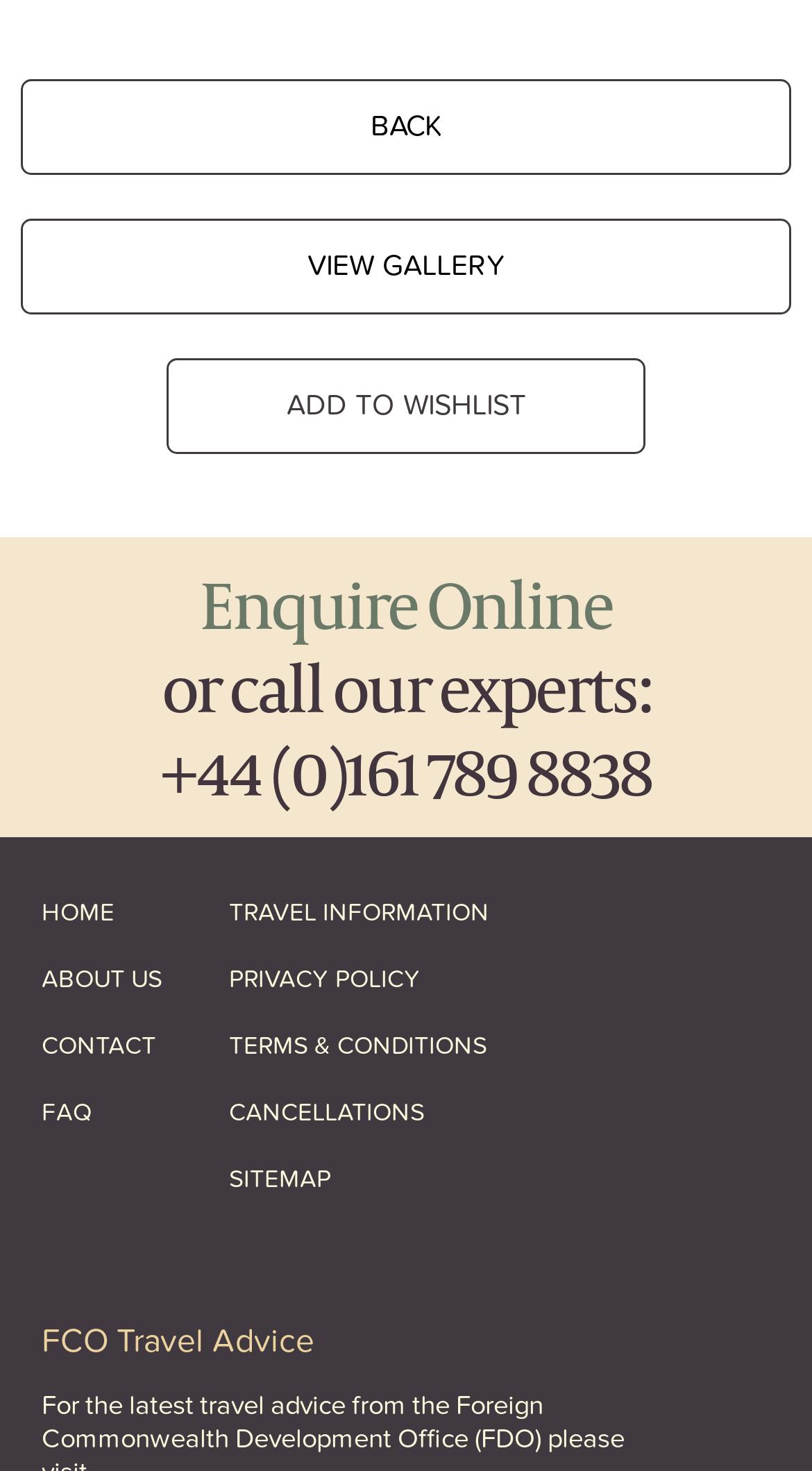Analyze the image and provide a detailed answer to the question: How many links are there in the footer section?

I counted the number of links in the footer section by looking at the links with IDs 433 to 441, which are located at the bottom of the page.